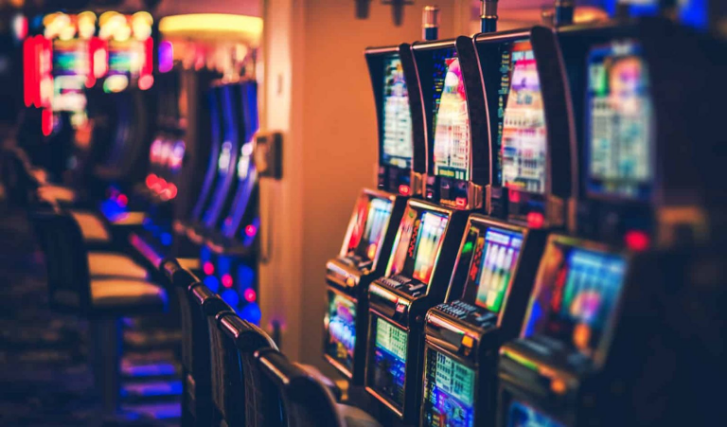What is the atmosphere depicted in the image?
Analyze the image and provide a thorough answer to the question.

The softly blurred background, the bright lights, and the overall vibrant scene create an atmosphere that is lively and inviting, suggesting a bustling environment where excitement and anticipation fill the air.